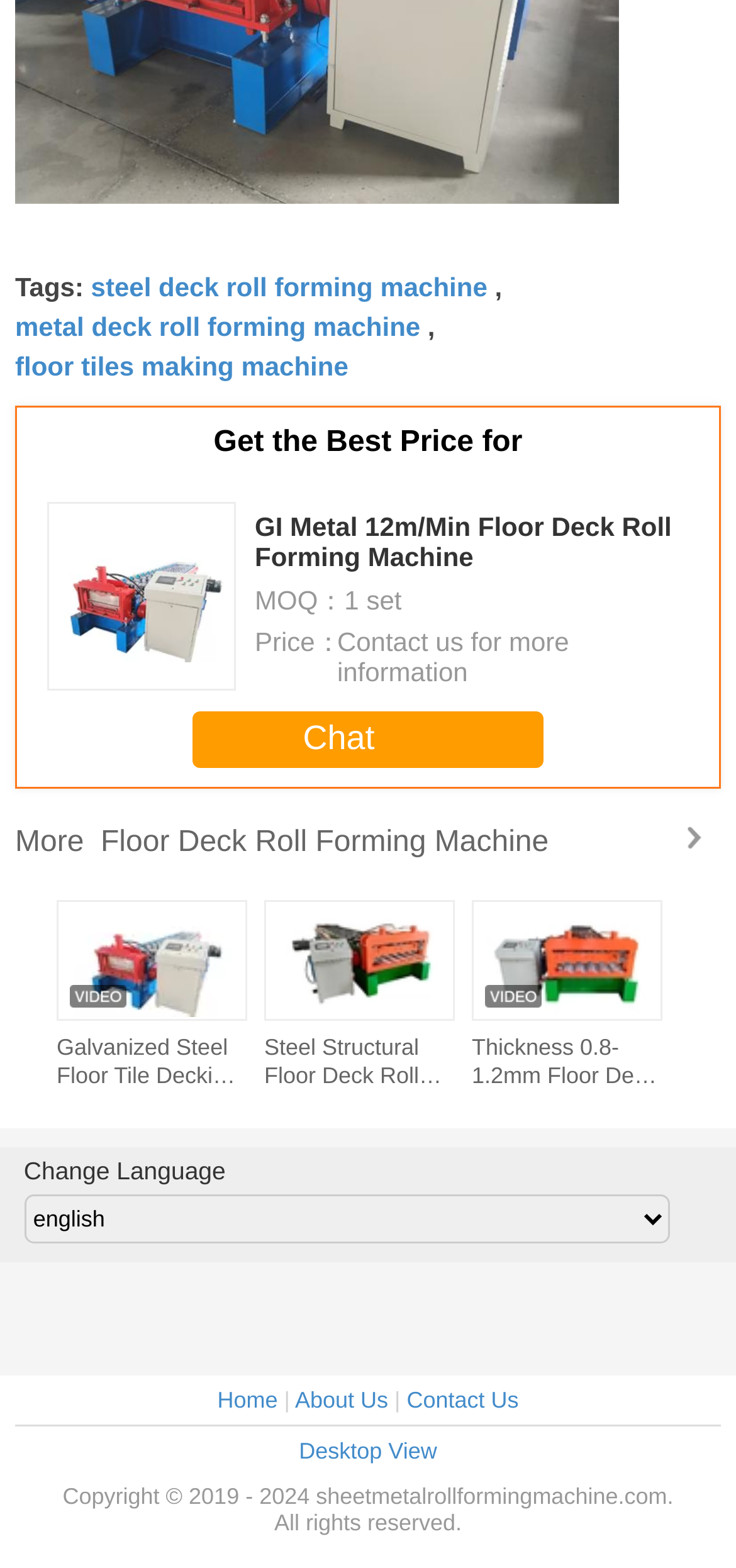How can users contact the seller for more information?
Please use the visual content to give a single word or phrase answer.

Through the 'Chat' or 'Contact Us' links